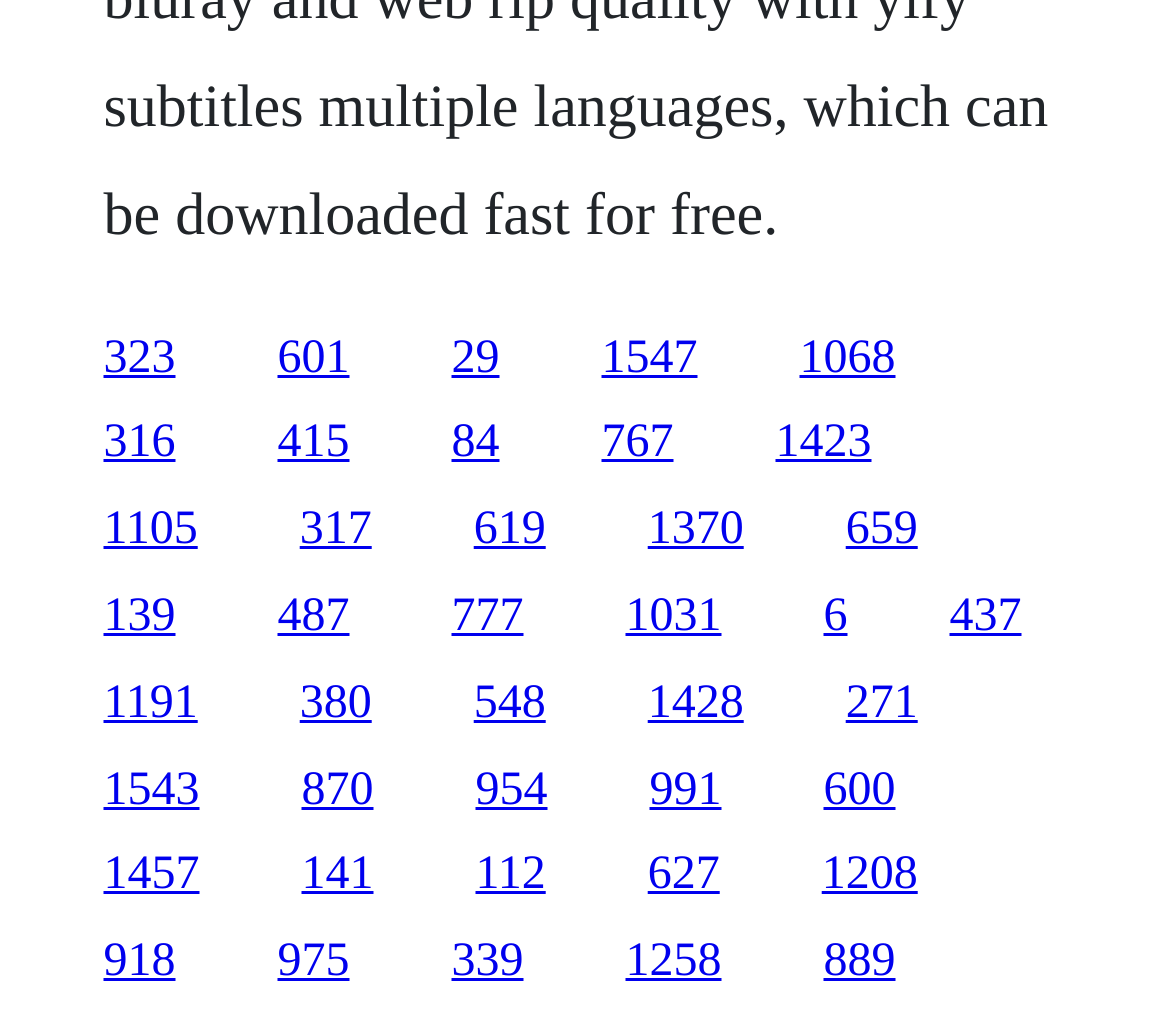Using the provided description 271, find the bounding box coordinates for the UI element. Provide the coordinates in (top-left x, top-left y, bottom-right x, bottom-right y) format, ensuring all values are between 0 and 1.

[0.723, 0.656, 0.784, 0.706]